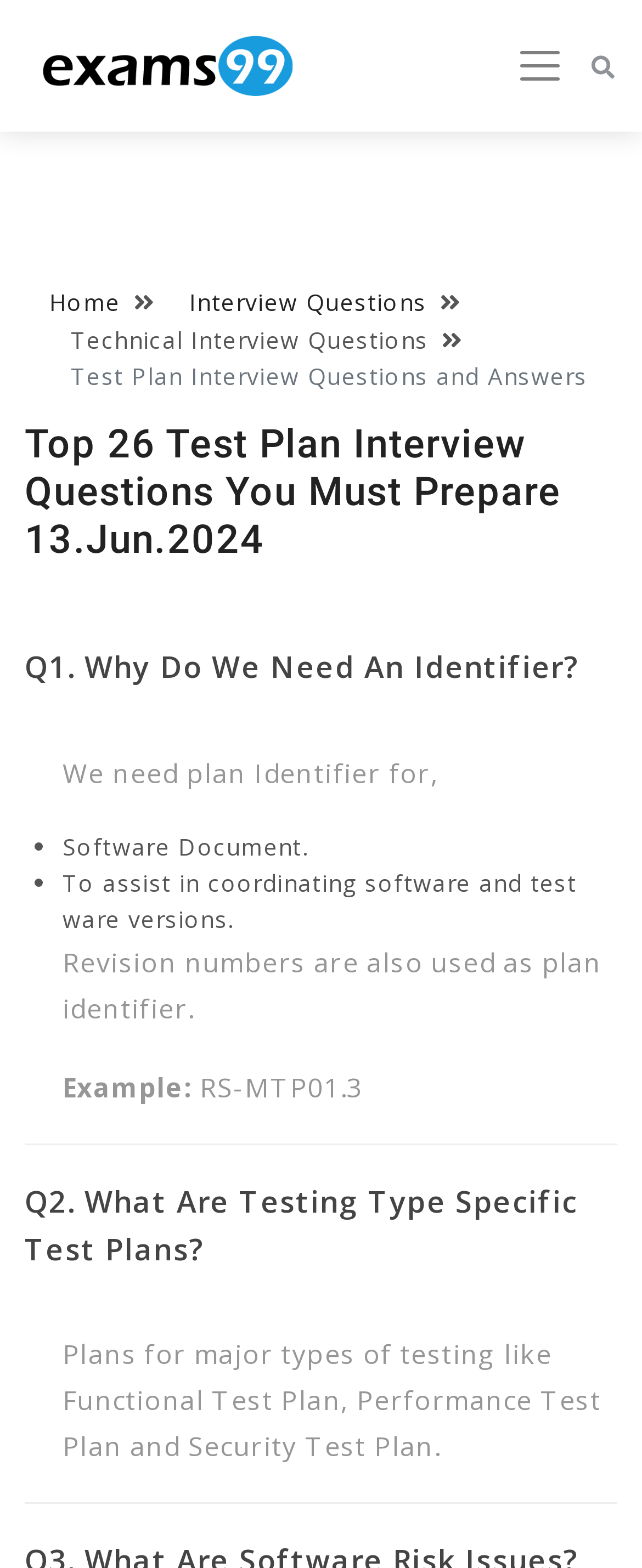Detail the various sections and features present on the webpage.

The webpage is about Test Plan interview questions and answers, with a focus on preparing for an interview on June 13, 2024. At the top left, there is a link to "Exams99.com" accompanied by an image of the same name. On the top right, there is a button to toggle navigation, which controls a navbar collapse element. Next to it, there is a link with a font awesome icon.

Below the top section, there is a navigation breadcrumb section that spans most of the width of the page. It contains three links: "Home", "Interview Questions", and "Technical Interview Questions". The current page is highlighted as "Test Plan Interview Questions and Answers".

The main content of the page is headed by a title "Top 26 Test Plan Interview Questions You Must Prepare 13.Jun.2024". Below the title, there are 26 interview questions and answers, each consisting of a question, an explanation, and sometimes a list of points or examples. The questions and answers are arranged in a vertical list, with each question and its corresponding answer grouped together.

The first question, "Q1. Why Do We Need An Identifier?", is followed by a brief explanation and two bullet points. The second question, "Q2. What Are Testing Type Specific Test Plans?", is followed by a brief explanation of the different types of test plans. The rest of the questions and answers follow a similar format.